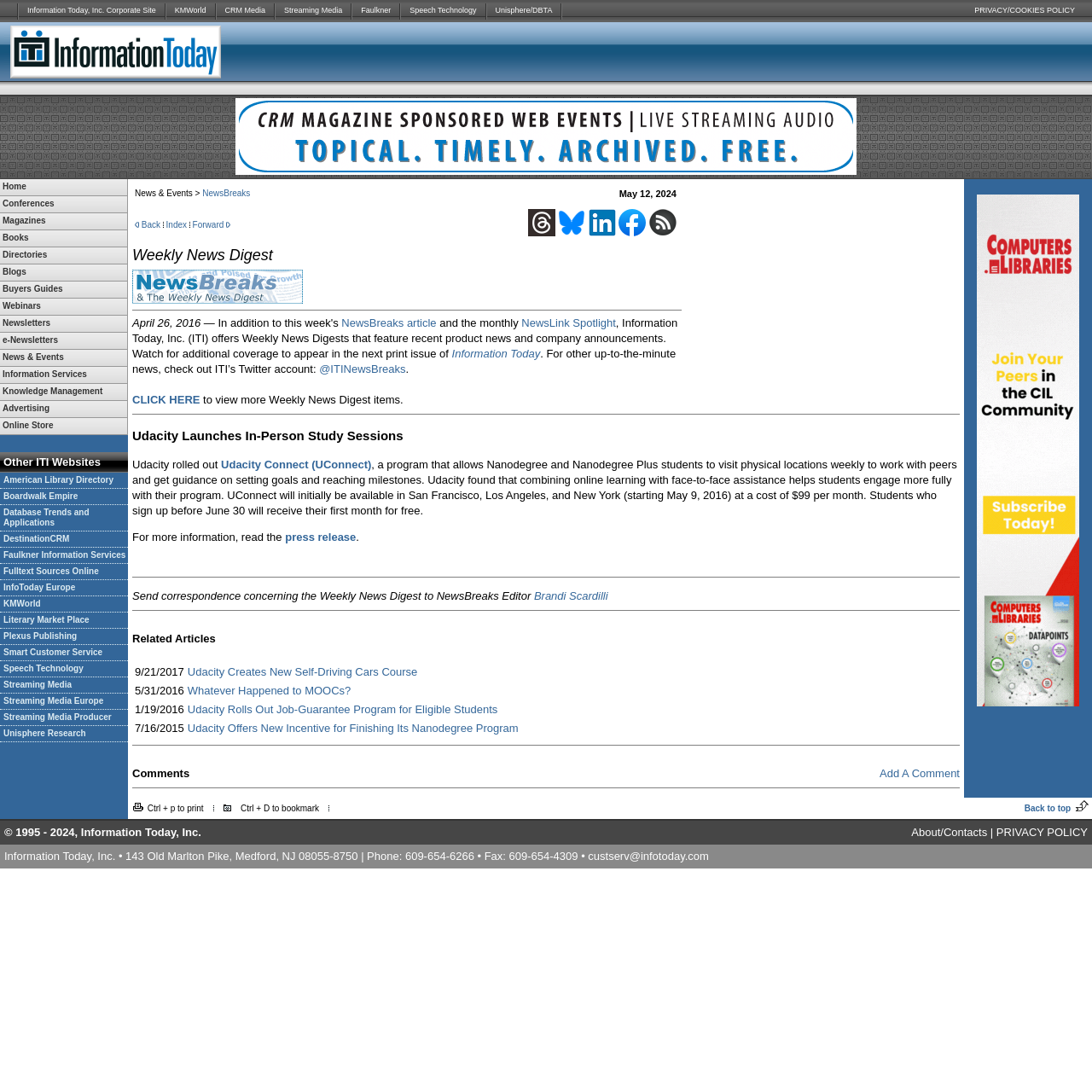Please determine the bounding box coordinates of the area that needs to be clicked to complete this task: 'Click Information Today, Inc. Corporate Site'. The coordinates must be four float numbers between 0 and 1, formatted as [left, top, right, bottom].

[0.017, 0.0, 0.151, 0.02]